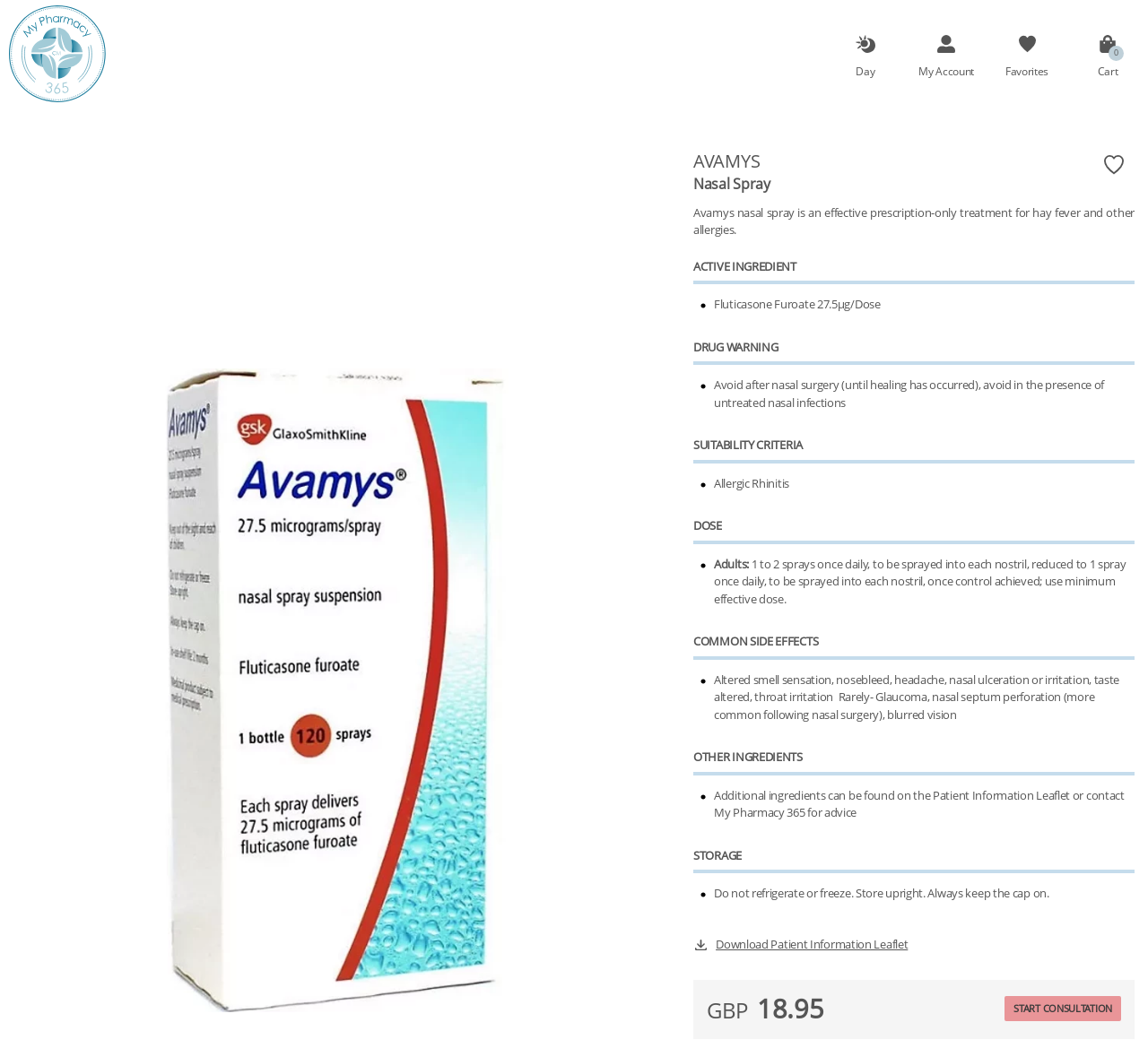Determine the bounding box coordinates for the element that should be clicked to follow this instruction: "Click the 'Day' link". The coordinates should be given as four float numbers between 0 and 1, in the format [left, top, right, bottom].

[0.719, 0.033, 0.789, 0.075]